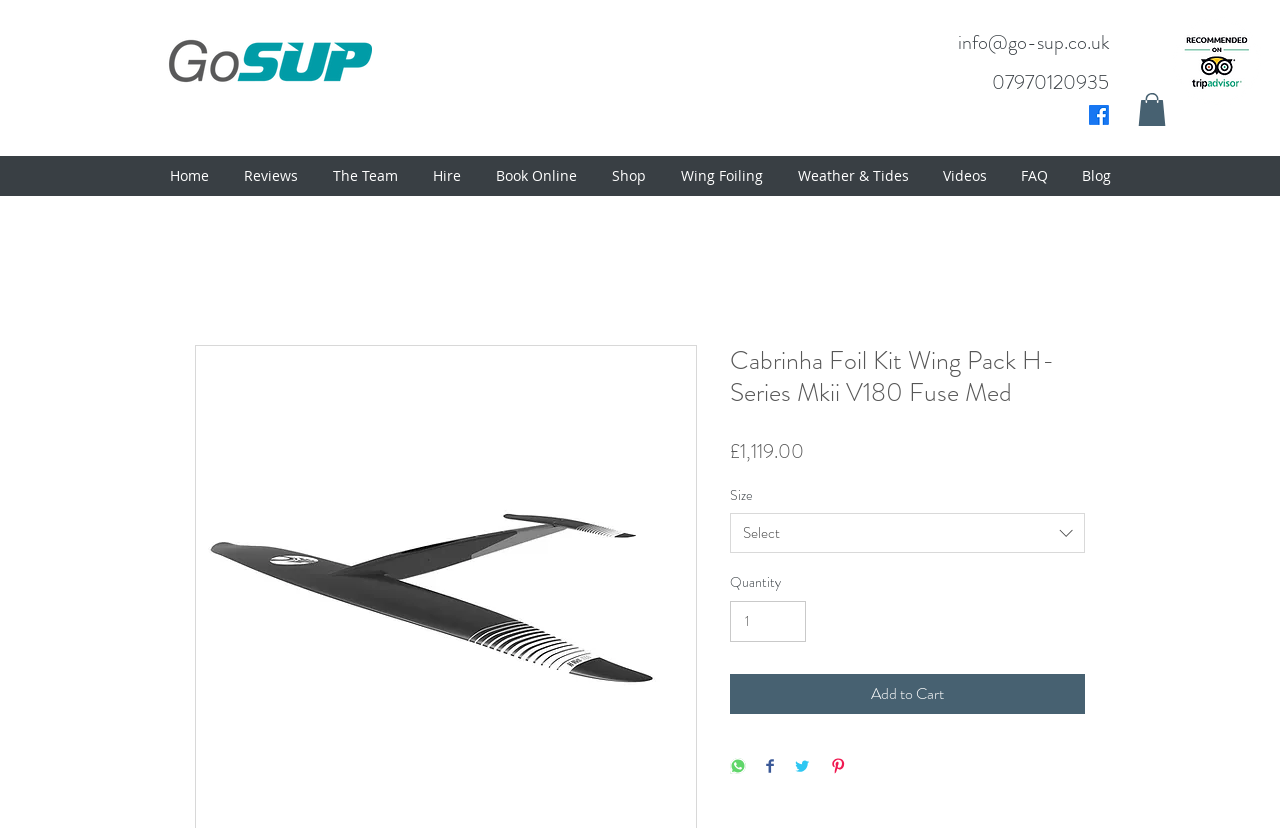Can you provide the bounding box coordinates for the element that should be clicked to implement the instruction: "Change the quantity"?

[0.57, 0.726, 0.63, 0.775]